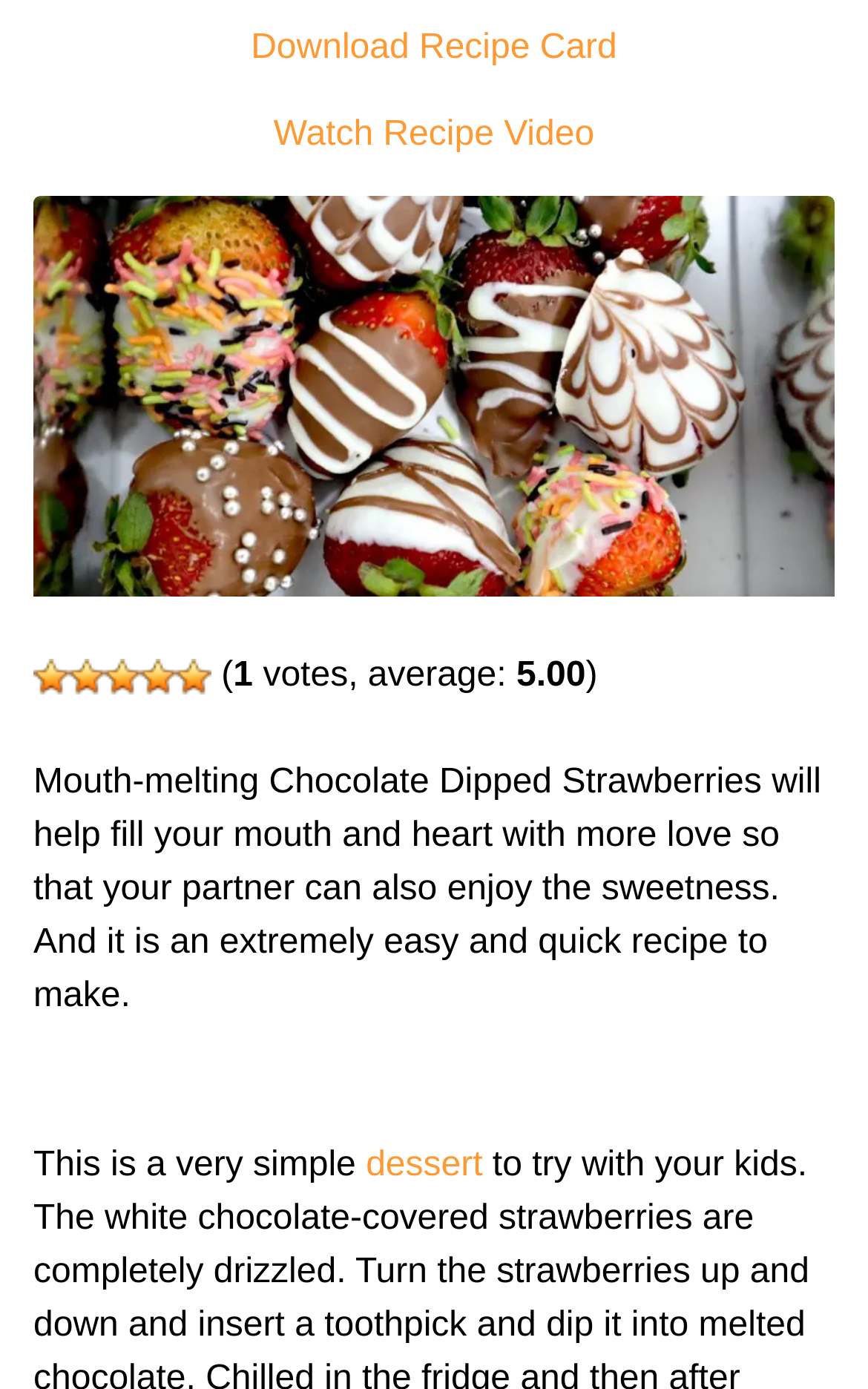Find the bounding box coordinates for the element described here: "Download Recipe Card".

[0.289, 0.021, 0.711, 0.048]